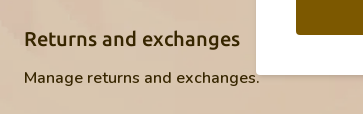Reply to the question below using a single word or brief phrase:
What color palette is used in the section?

Warm